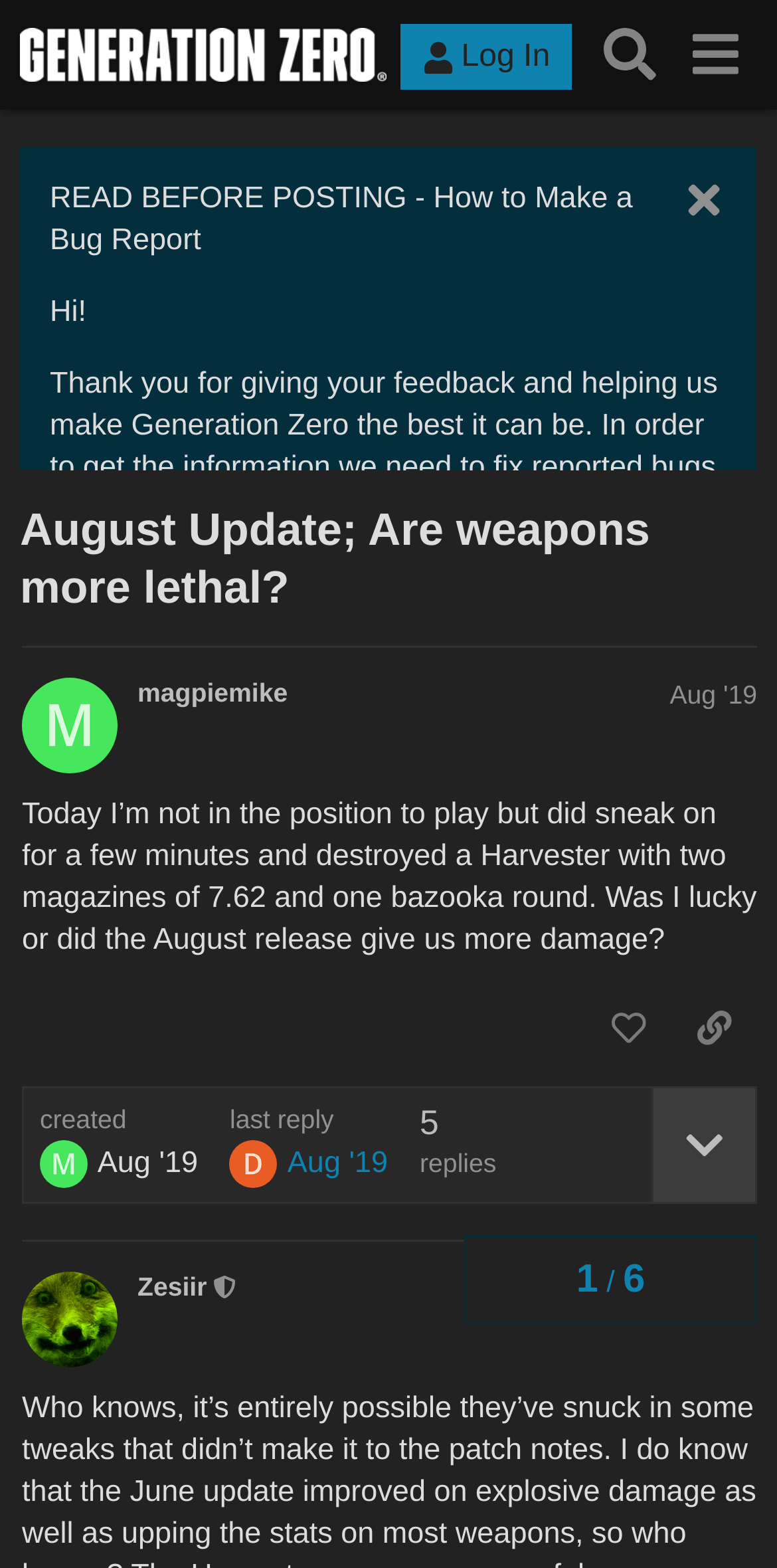Given the following UI element description: "aria-label="Search" title="Search"", find the bounding box coordinates in the webpage screenshot.

[0.755, 0.008, 0.865, 0.062]